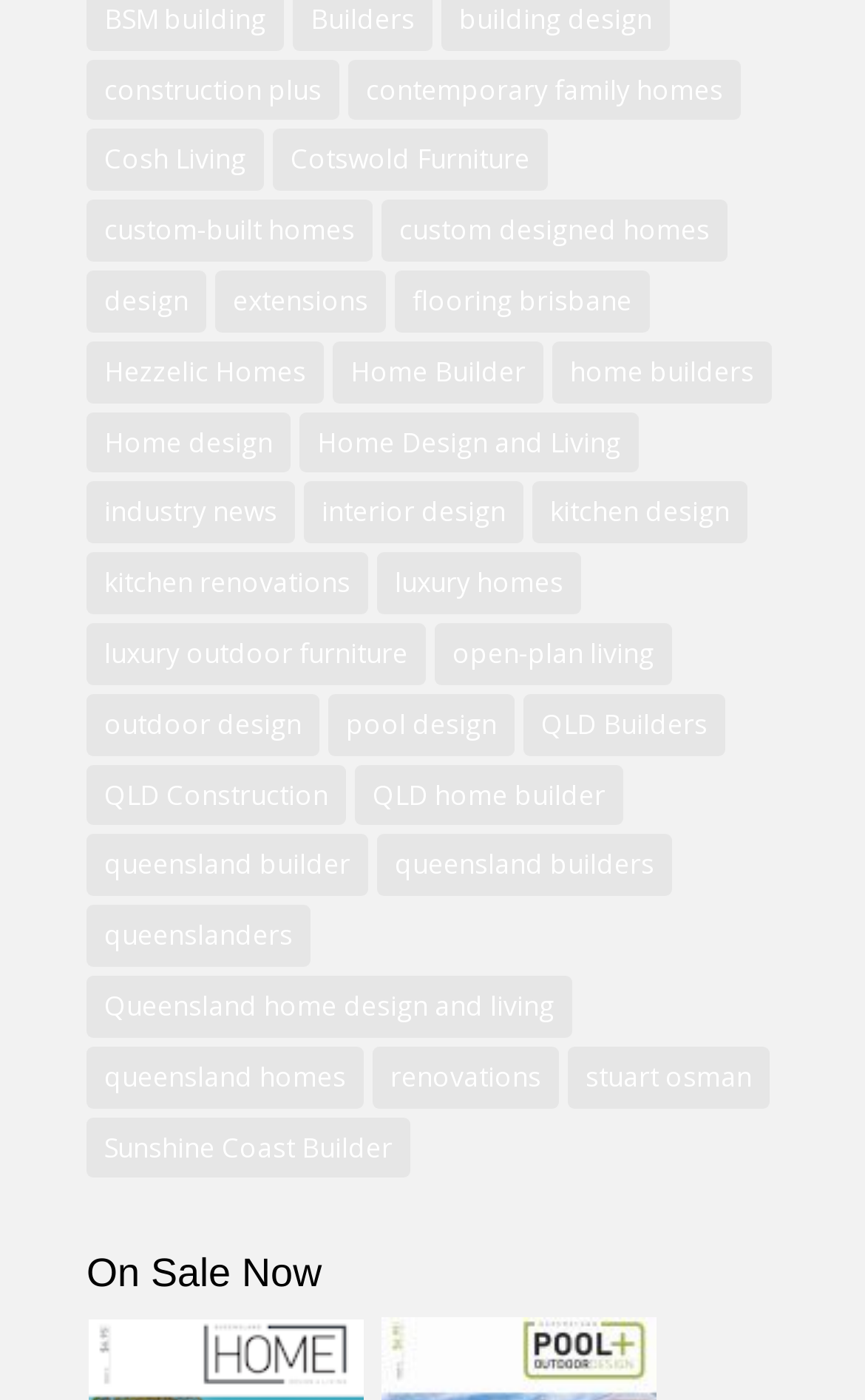Highlight the bounding box coordinates of the region I should click on to meet the following instruction: "read industry news".

[0.1, 0.344, 0.341, 0.388]